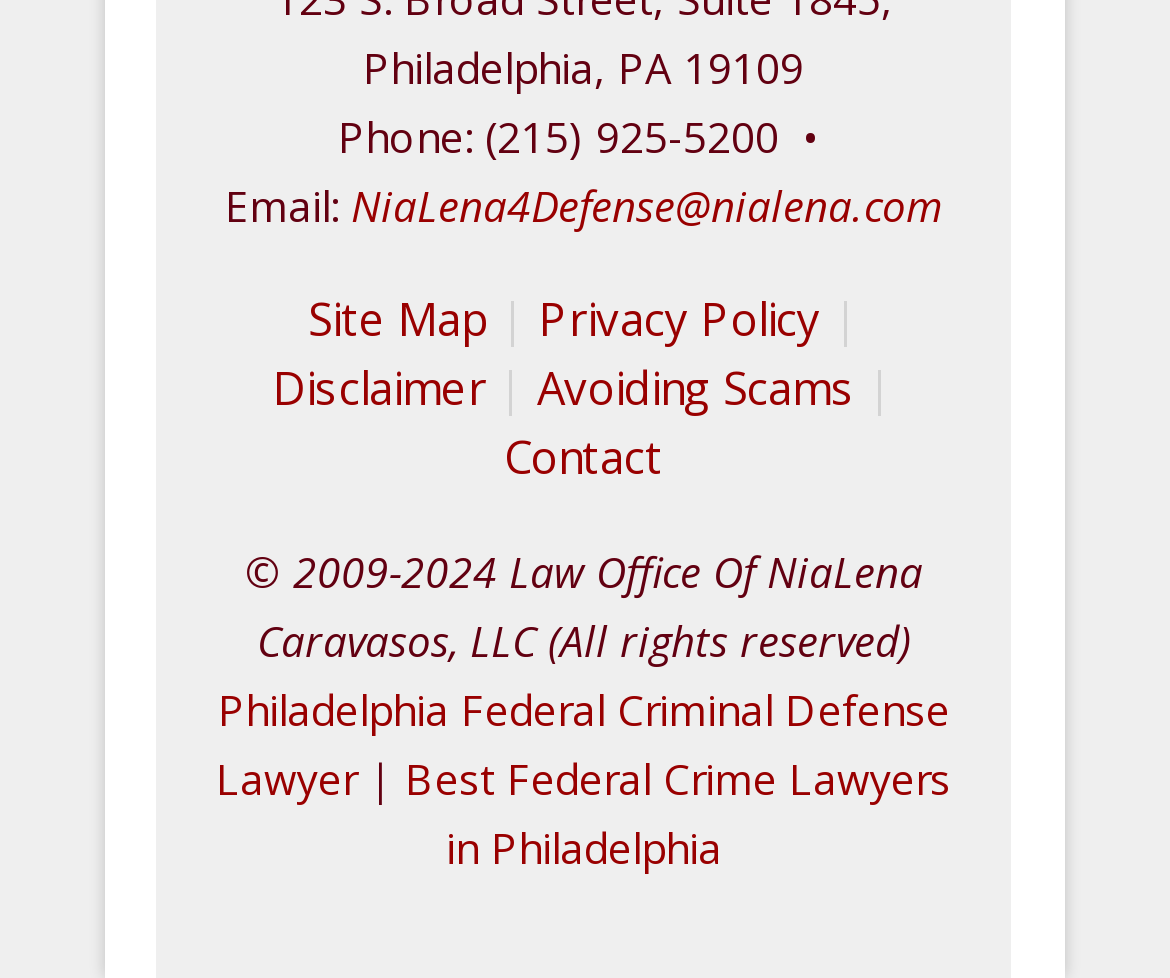Please find the bounding box coordinates of the element that you should click to achieve the following instruction: "Contact the law office". The coordinates should be presented as four float numbers between 0 and 1: [left, top, right, bottom].

[0.431, 0.437, 0.567, 0.498]